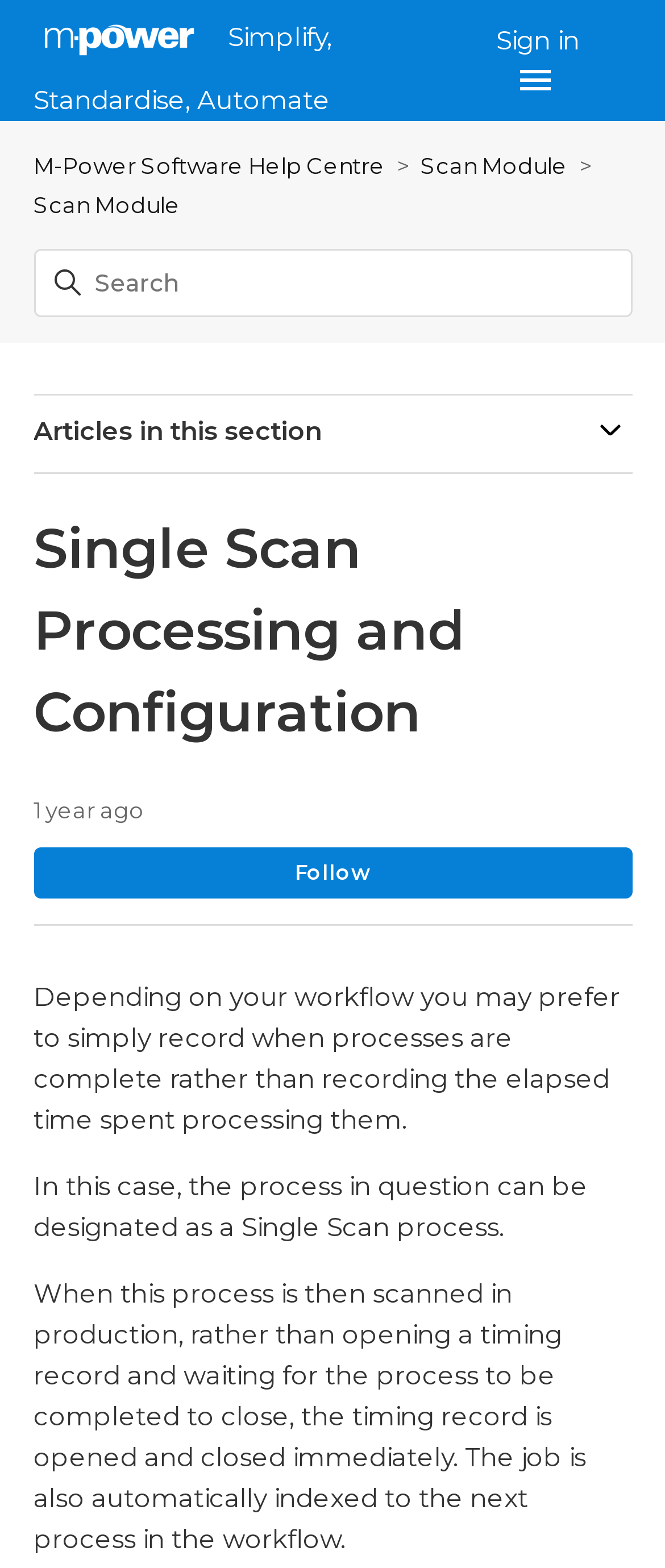Use a single word or phrase to answer the following:
What is the purpose of Single Scan process?

Record process completion